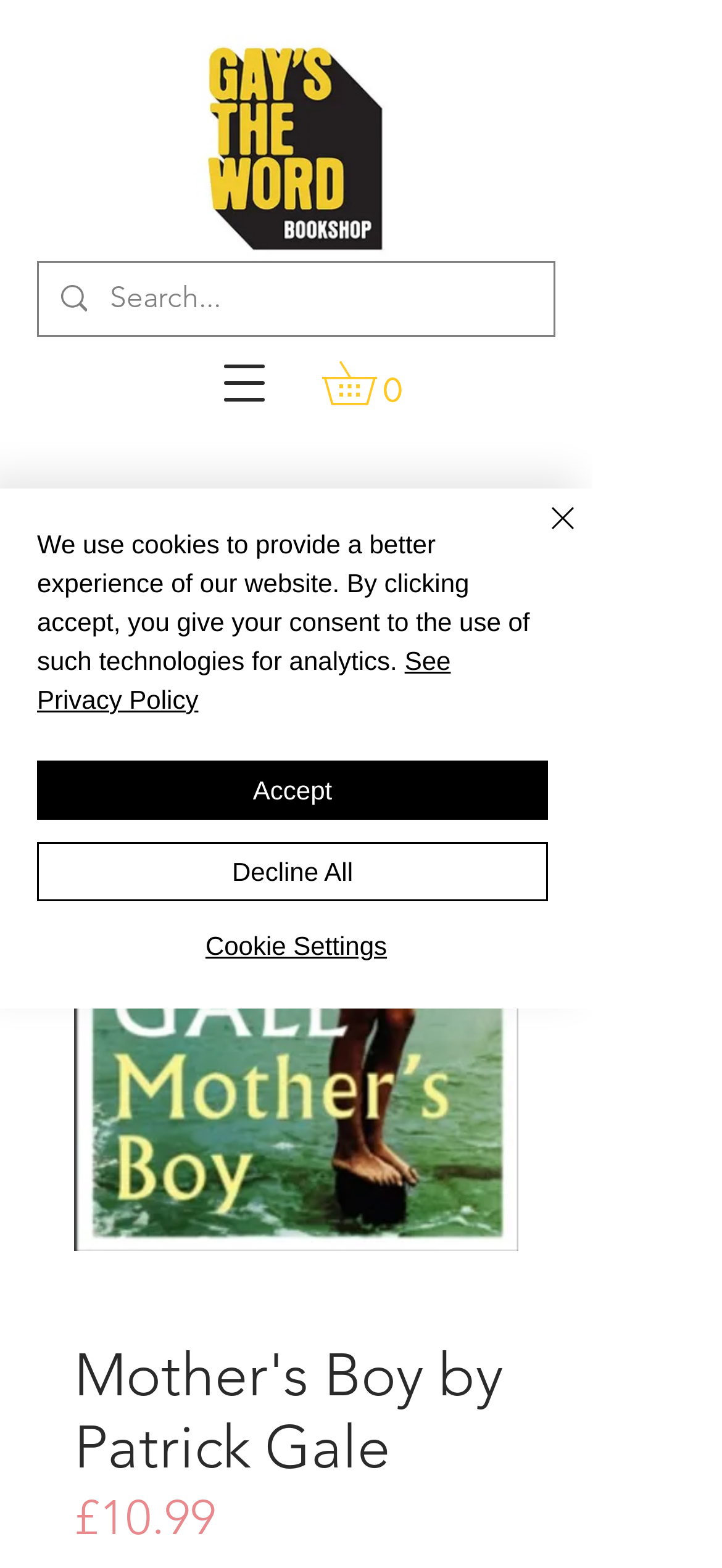What is the text on the button to open the navigation menu?
With the help of the image, please provide a detailed response to the question.

I looked at the button elements on the webpage and found a button with the text 'Open navigation menu' which is located near the top of the page.